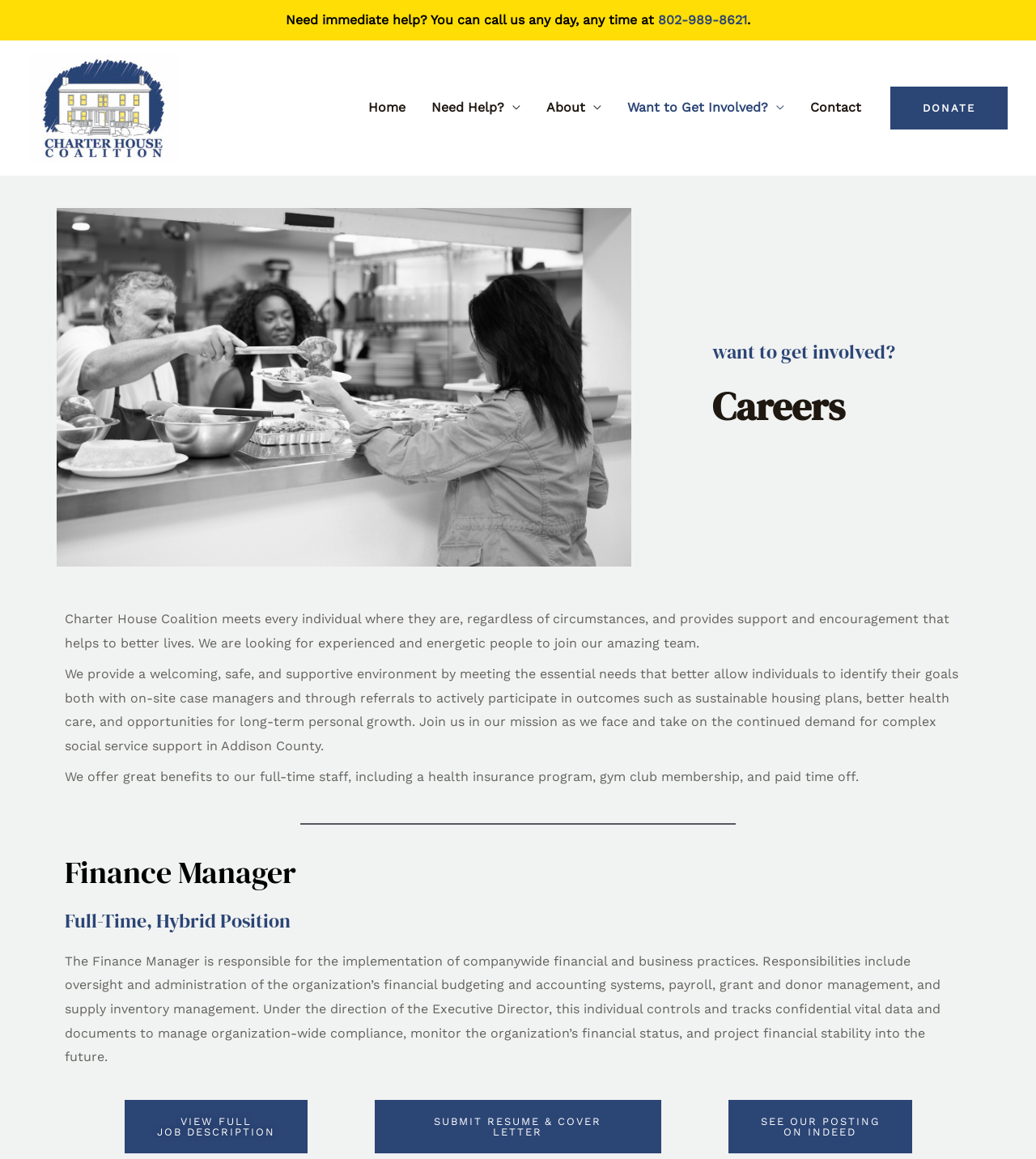What benefits do full-time staff receive?
Analyze the image and provide a thorough answer to the question.

According to the webpage, full-time staff at Charter House Coalition receive a range of benefits, including a health insurance program, gym club membership, and paid time off.